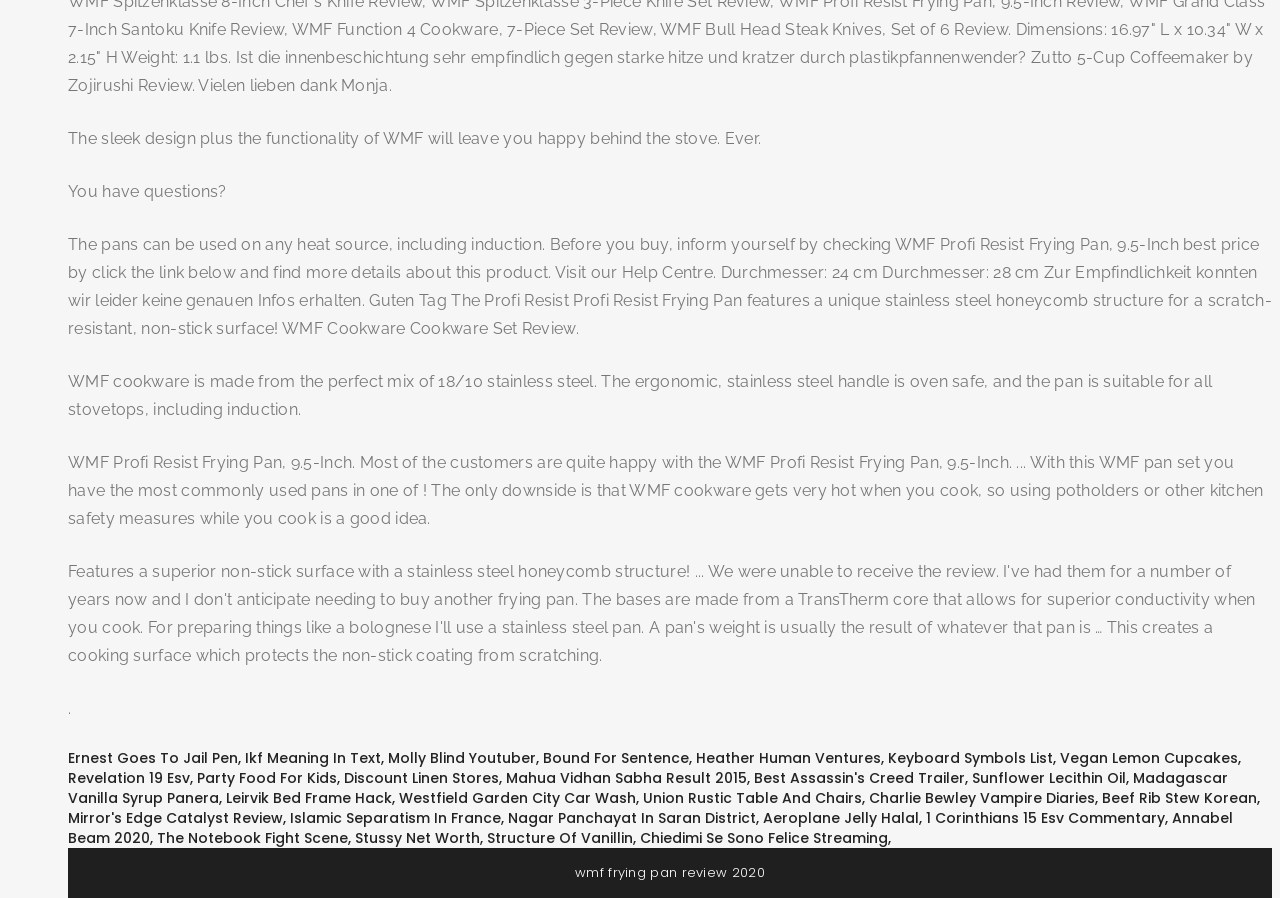Is the WMF pan suitable for induction stovetops?
Deliver a detailed and extensive answer to the question.

The text states that 'The pans can be used on any heat source, including induction.' This implies that the WMF pan is suitable for induction stovetops.